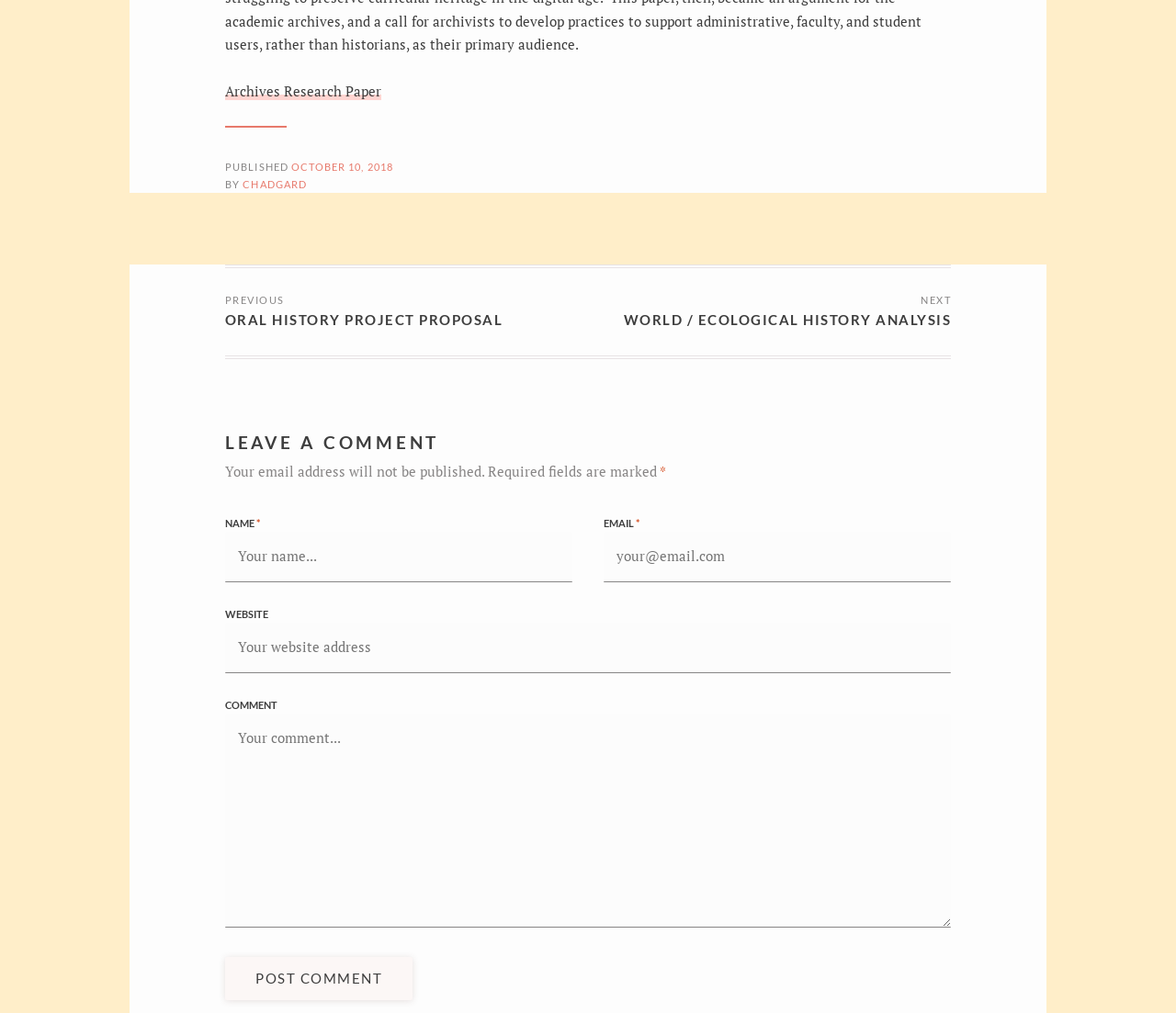Given the element description, predict the bounding box coordinates in the format (top-left x, top-left y, bottom-right x, bottom-right y). Make sure all values are between 0 and 1. Here is the element description: chadgard

[0.206, 0.176, 0.261, 0.188]